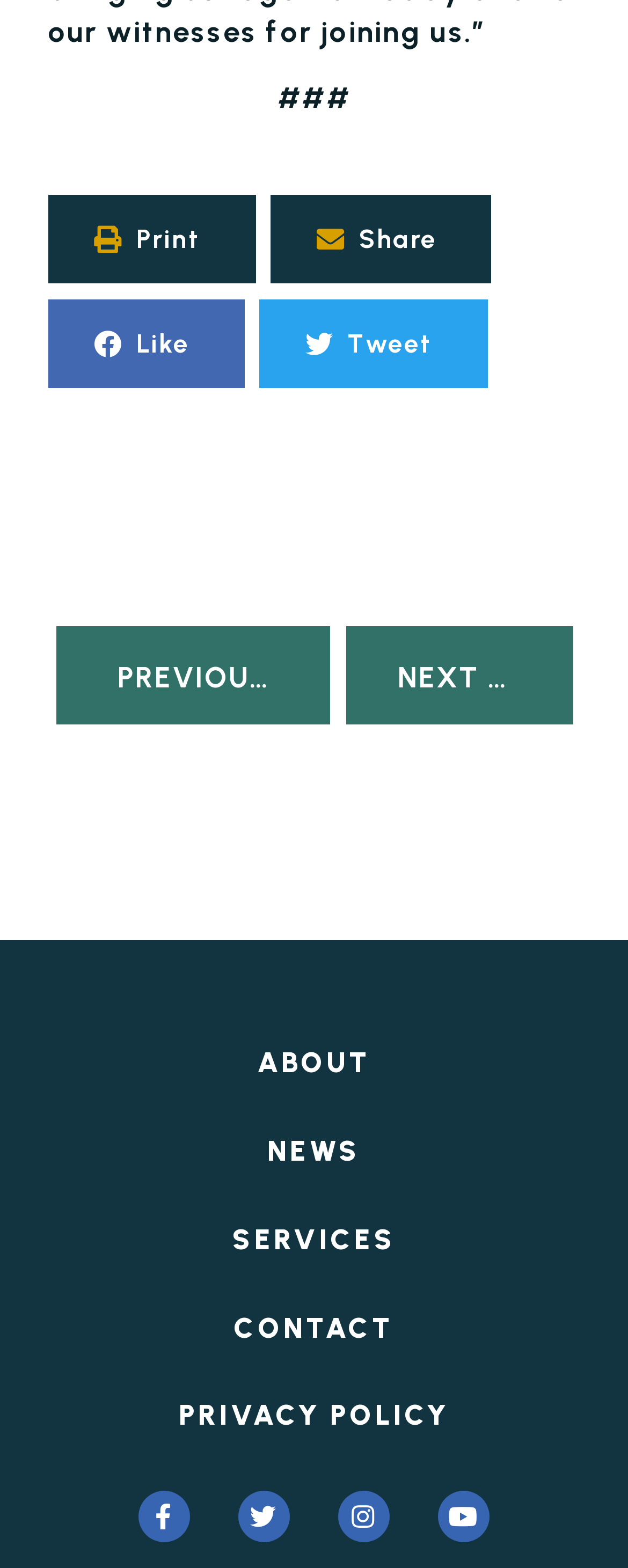What are the navigation options at the bottom?
Look at the image and provide a detailed response to the question.

The navigation options at the bottom of the webpage are links to the website's social media profiles, including Facebook, Twitter, Instagram, and Youtube. These links are represented by icons and are located at the bottom of the page.